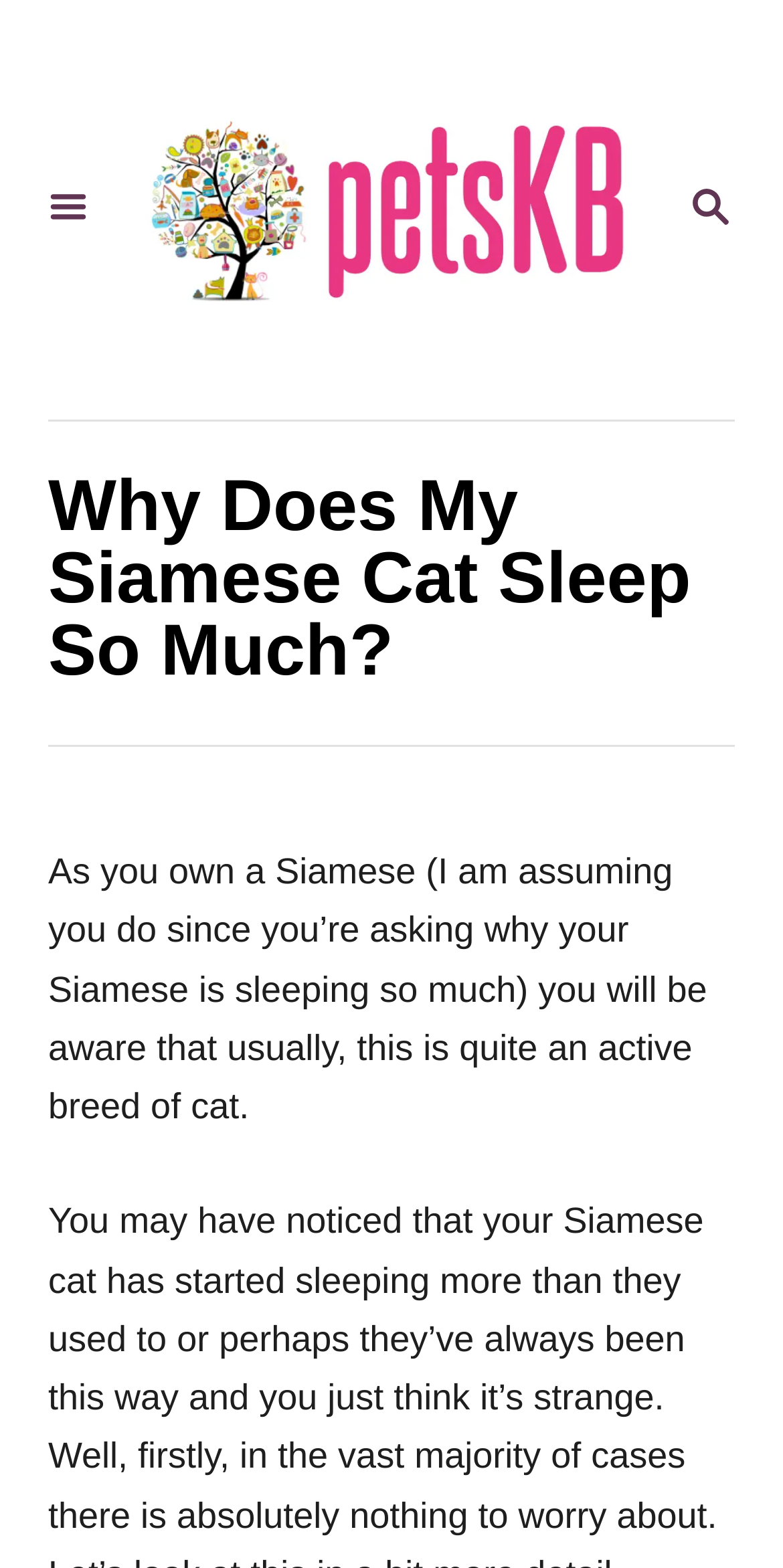Find the bounding box coordinates of the UI element according to this description: "Search Magnifying Glass".

[0.815, 0.101, 1.0, 0.167]